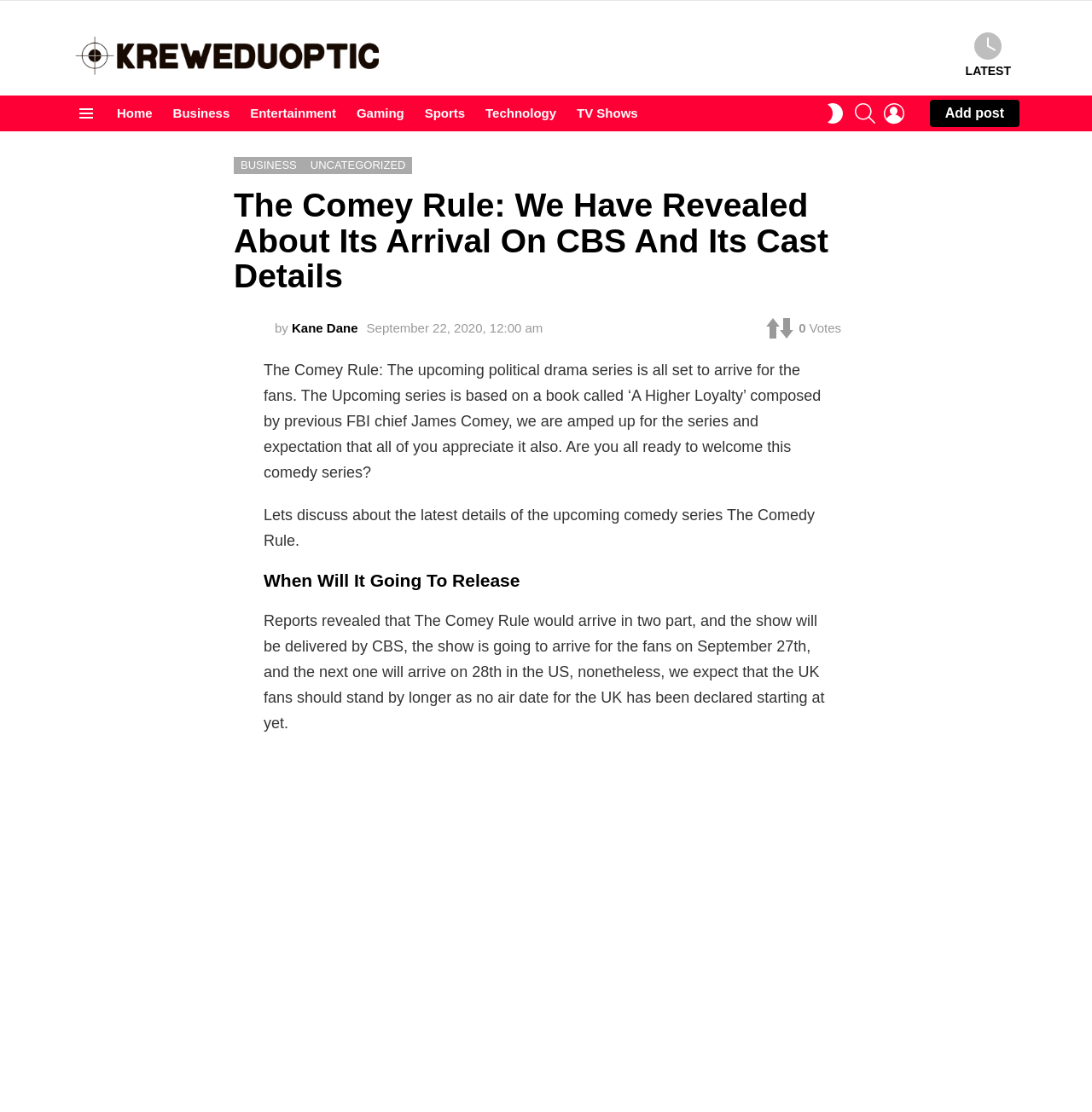When will the second part of The Comey Rule arrive in the US?
Provide a thorough and detailed answer to the question.

The answer can be found in the article's text, which states 'Reports revealed that The Comey Rule would arrive in two part, and the show will be delivered by CBS, the show is going to arrive for the fans on September 27th, and the next one will arrive on 28th in the US'. This sentence is located in the middle of the article and provides information about the release dates of the series.